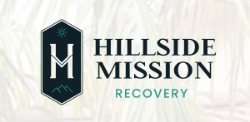Describe all elements and aspects of the image.

The image showcases the logo of Hillside Mission Recovery, prominently featuring the initials "HM" in an elegant, serif font. The logo is framed within a stylish emblem that resembles a shield, emphasizing a sense of security and support. Below the initials, the words "HILLSIDE MISSION" are boldly displayed, followed by the word "RECOVERY" in a softer, contrasting hue, highlighting the organization's focus on rehabilitation and healing. The background is subtly textured with soft colors, evoking a calm and tranquil atmosphere that aligns with the mission of providing lasting recovery in a serene environment. This imagery encapsulates the essence of Hillside Mission as a sanctuary for individuals seeking addiction recovery in Mission Viejo.